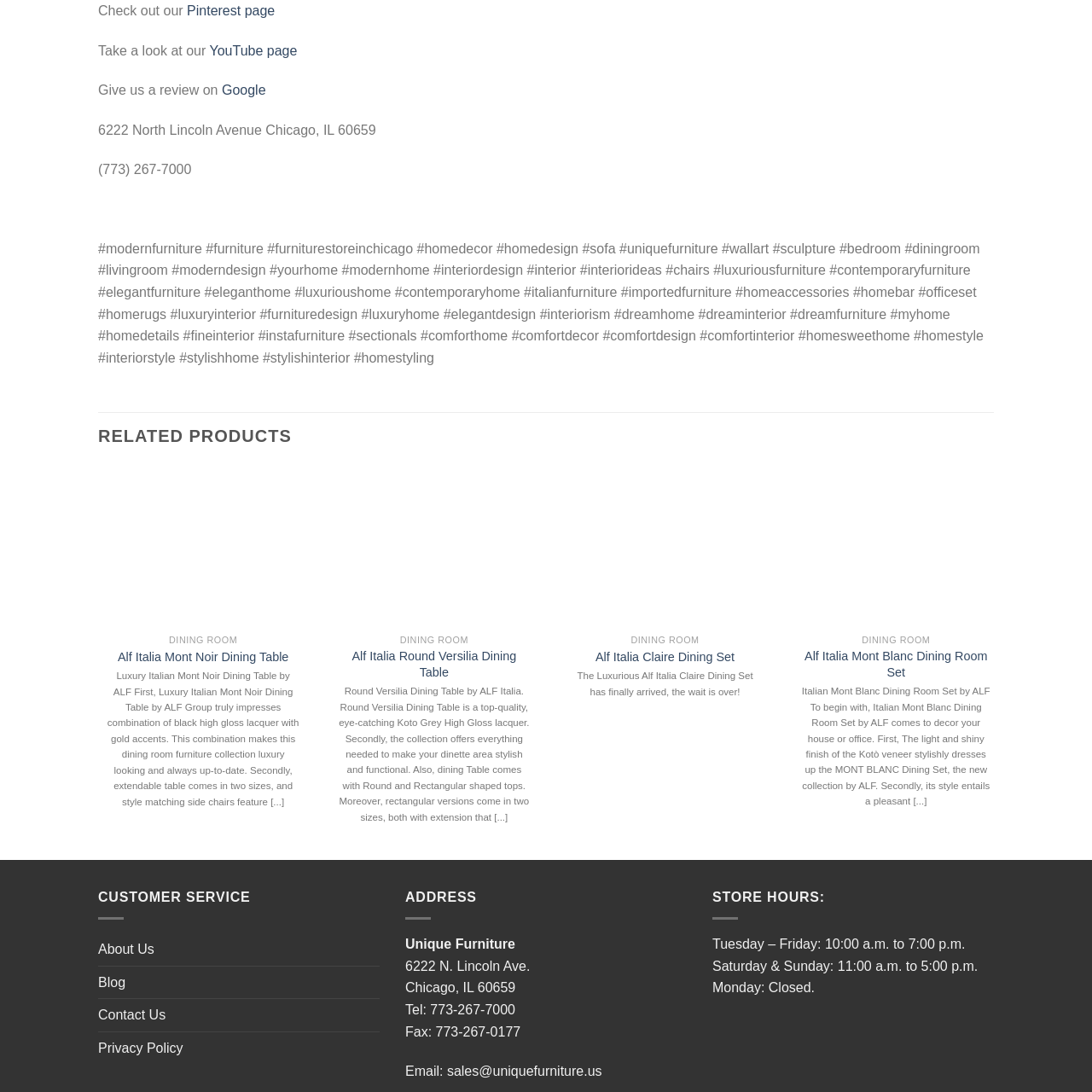What style is the dining set?
Analyze the image surrounded by the red bounding box and provide a thorough answer.

The caption describes the dining set as having a 'modern, sophisticated design', which suggests that the style of the dining set is modern.